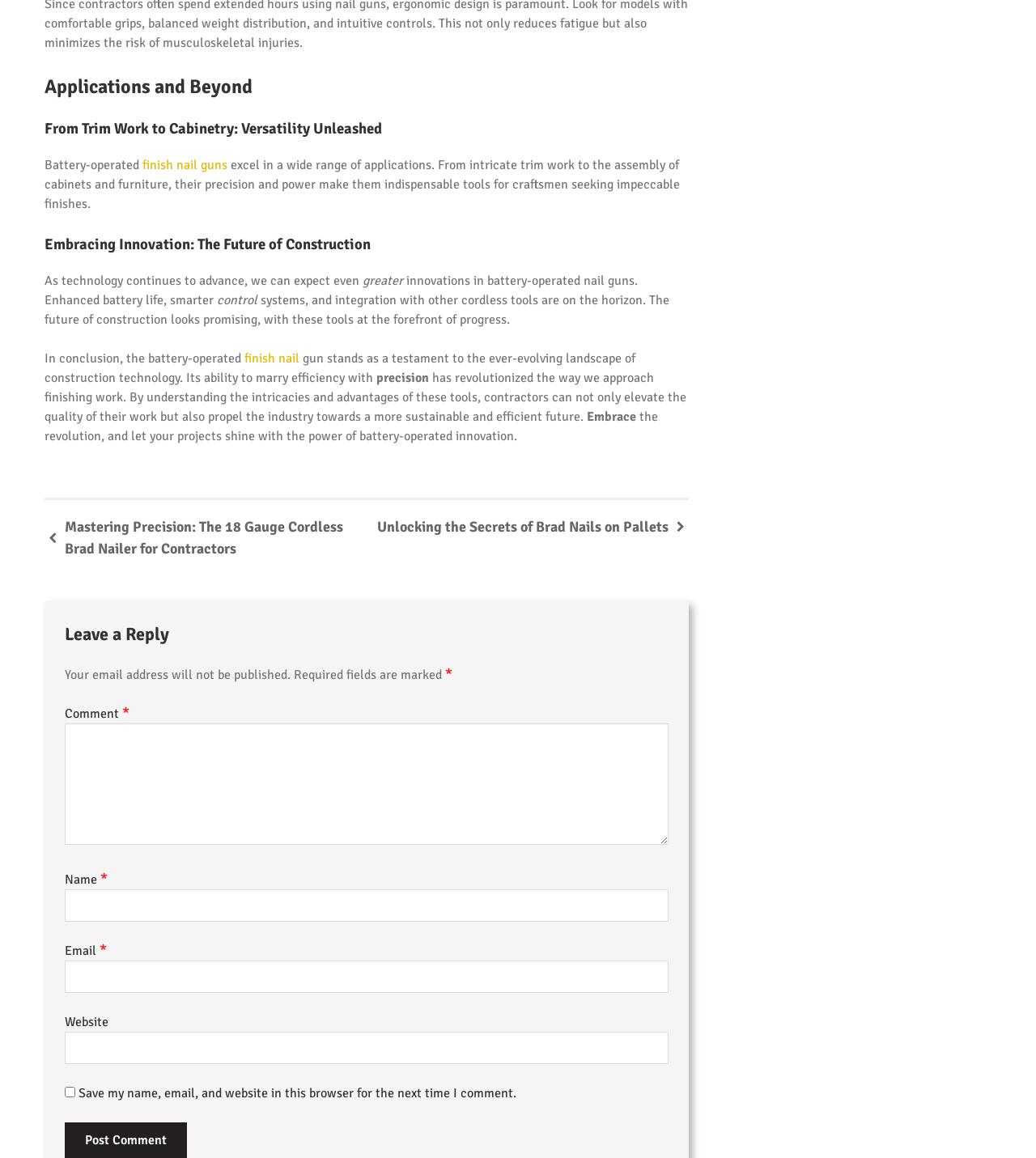What is the topic of the first link?
Give a thorough and detailed response to the question.

The first link on the webpage is titled 'Mastering Precision: The 18 Gauge Cordless Brad Nailer for Contractors', suggesting that it leads to a page with more information on this specific type of nailer.